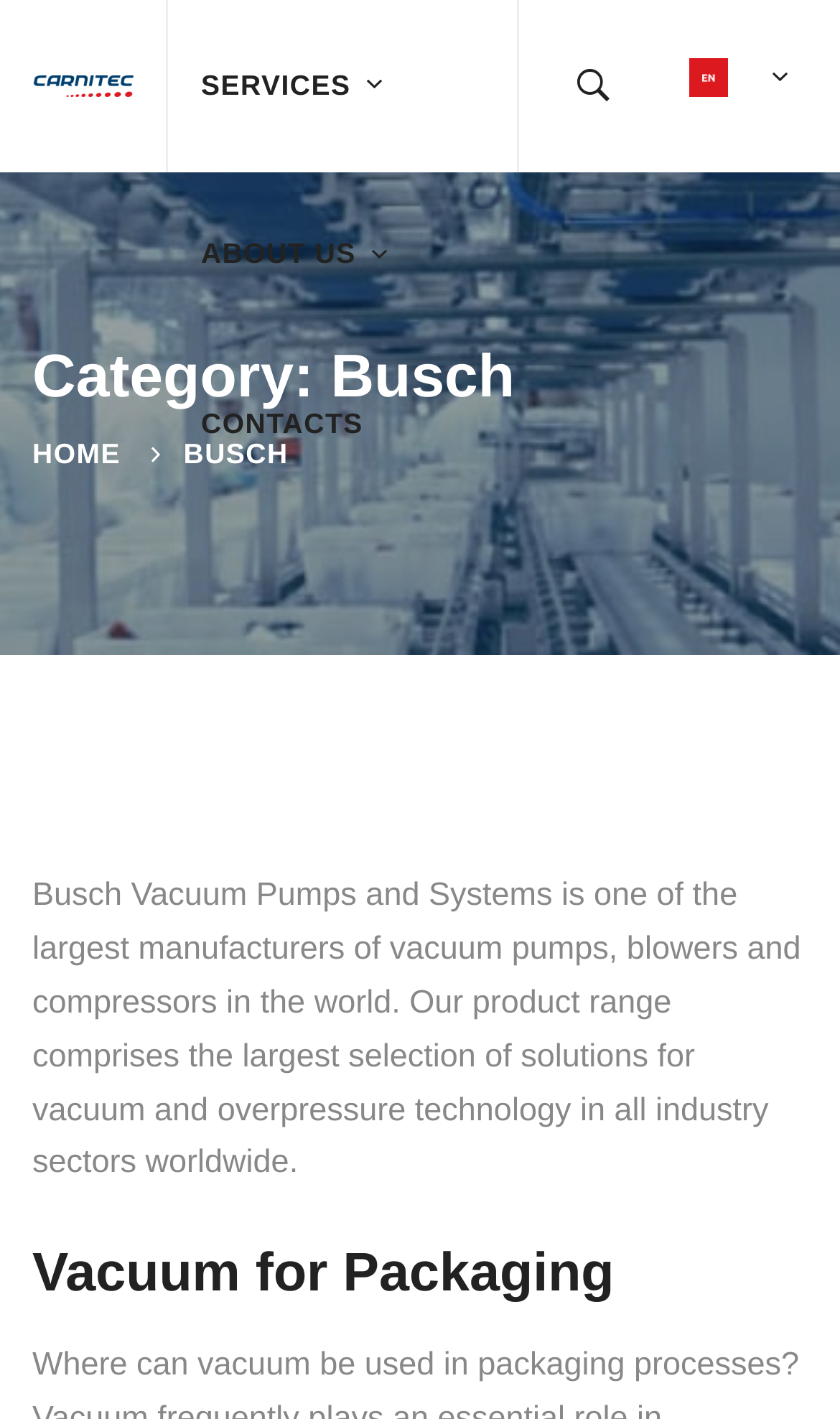Review the image closely and give a comprehensive answer to the question: How many main navigation links are there?

The main navigation links can be found at the top of the webpage, and they are 'Carnitec', 'SERVICES', 'ABOUT US', and 'CONTACTS'.